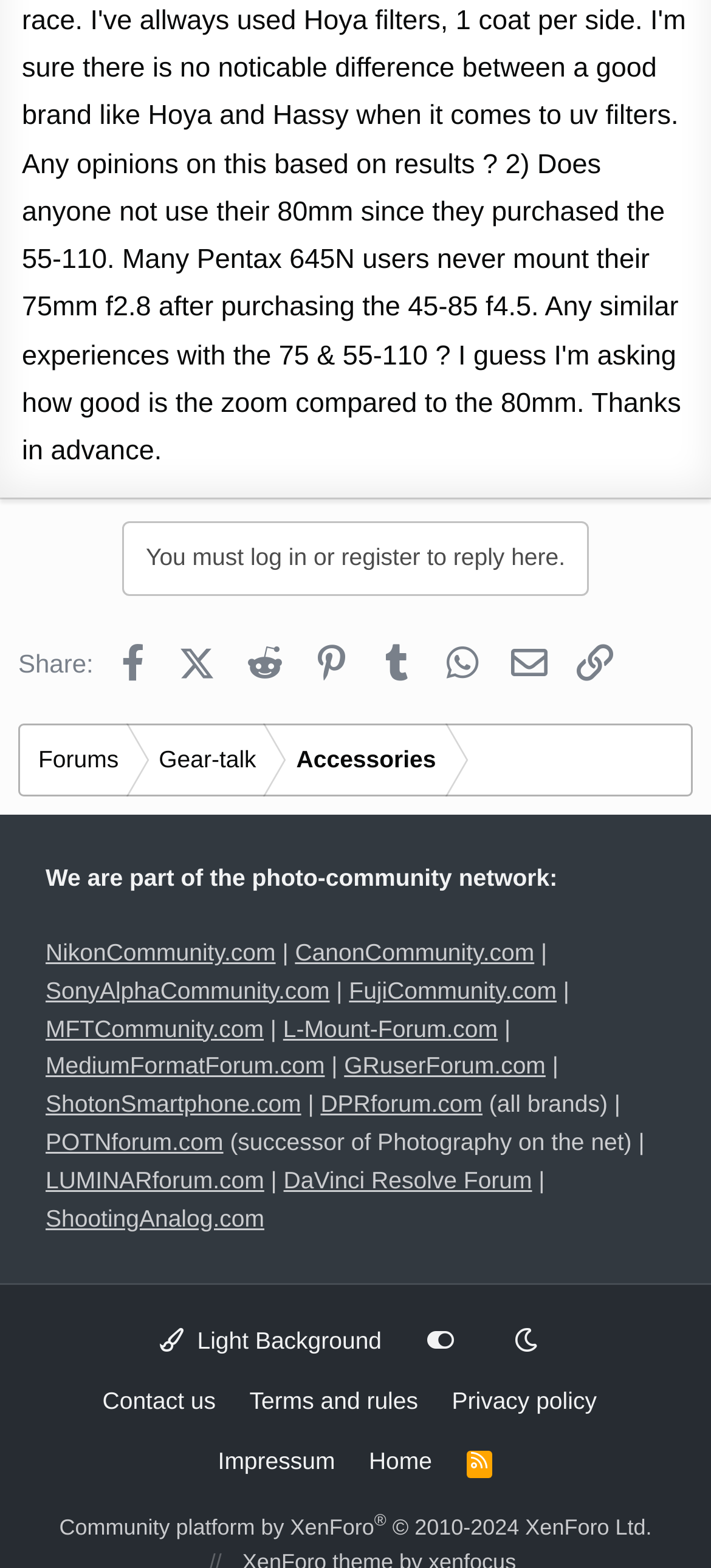Please identify the bounding box coordinates of the region to click in order to complete the given instruction: "Contact us". The coordinates should be four float numbers between 0 and 1, i.e., [left, top, right, bottom].

[0.129, 0.875, 0.319, 0.914]